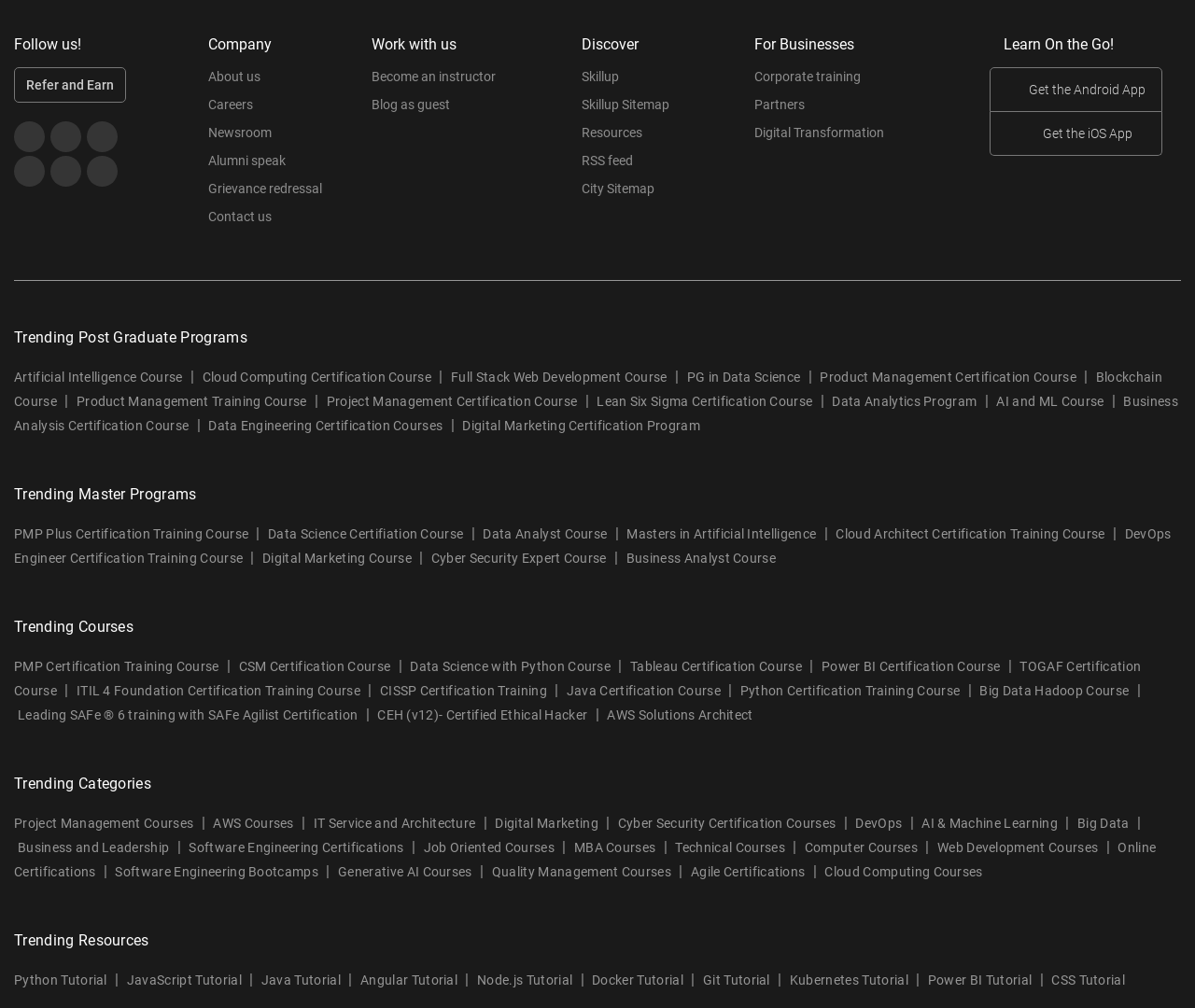Identify the bounding box coordinates of the element to click to follow this instruction: 'Explore Artificial Intelligence Course'. Ensure the coordinates are four float values between 0 and 1, provided as [left, top, right, bottom].

[0.012, 0.366, 0.153, 0.391]